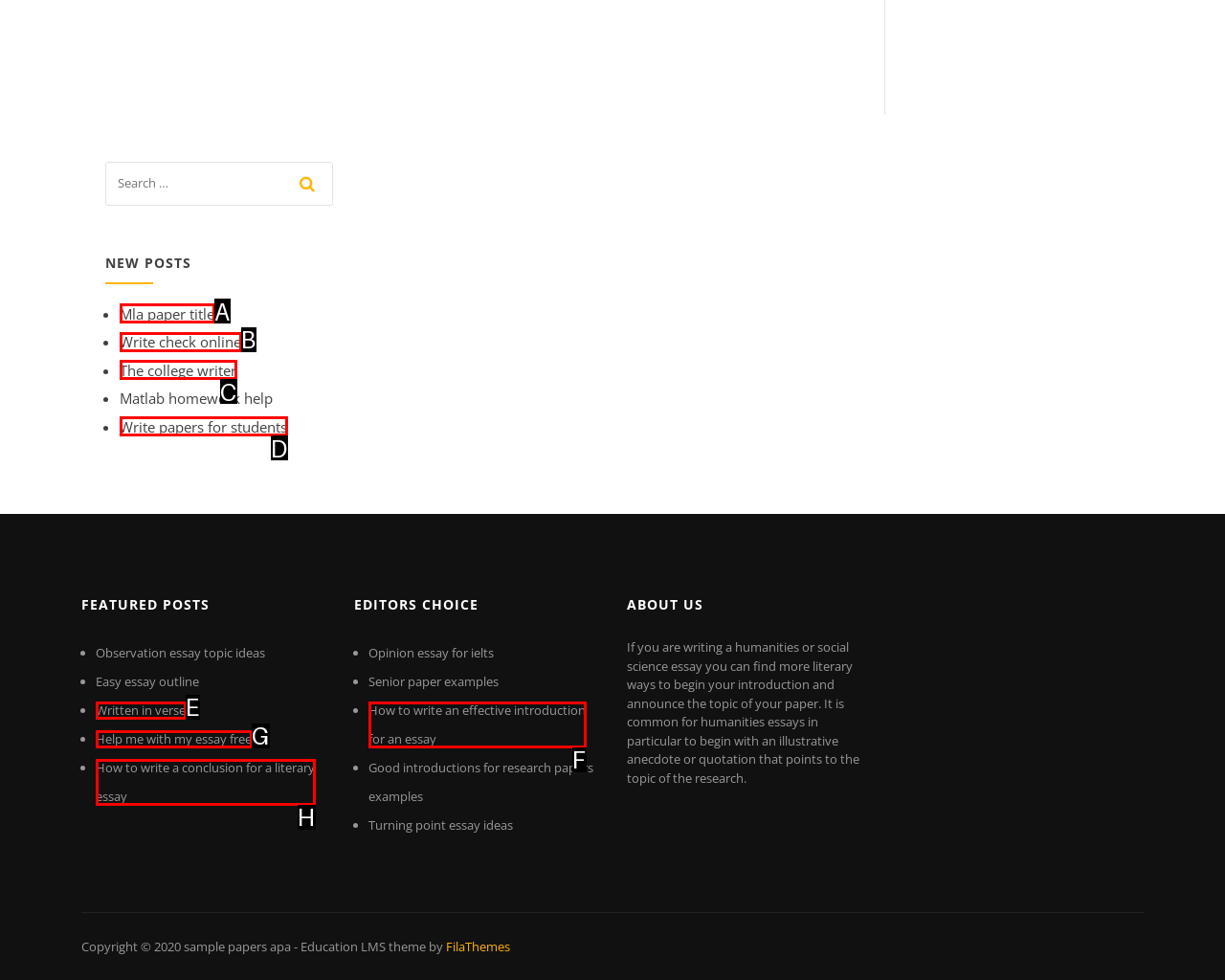Which HTML element fits the description: Spectrum? Respond with the letter of the appropriate option directly.

None